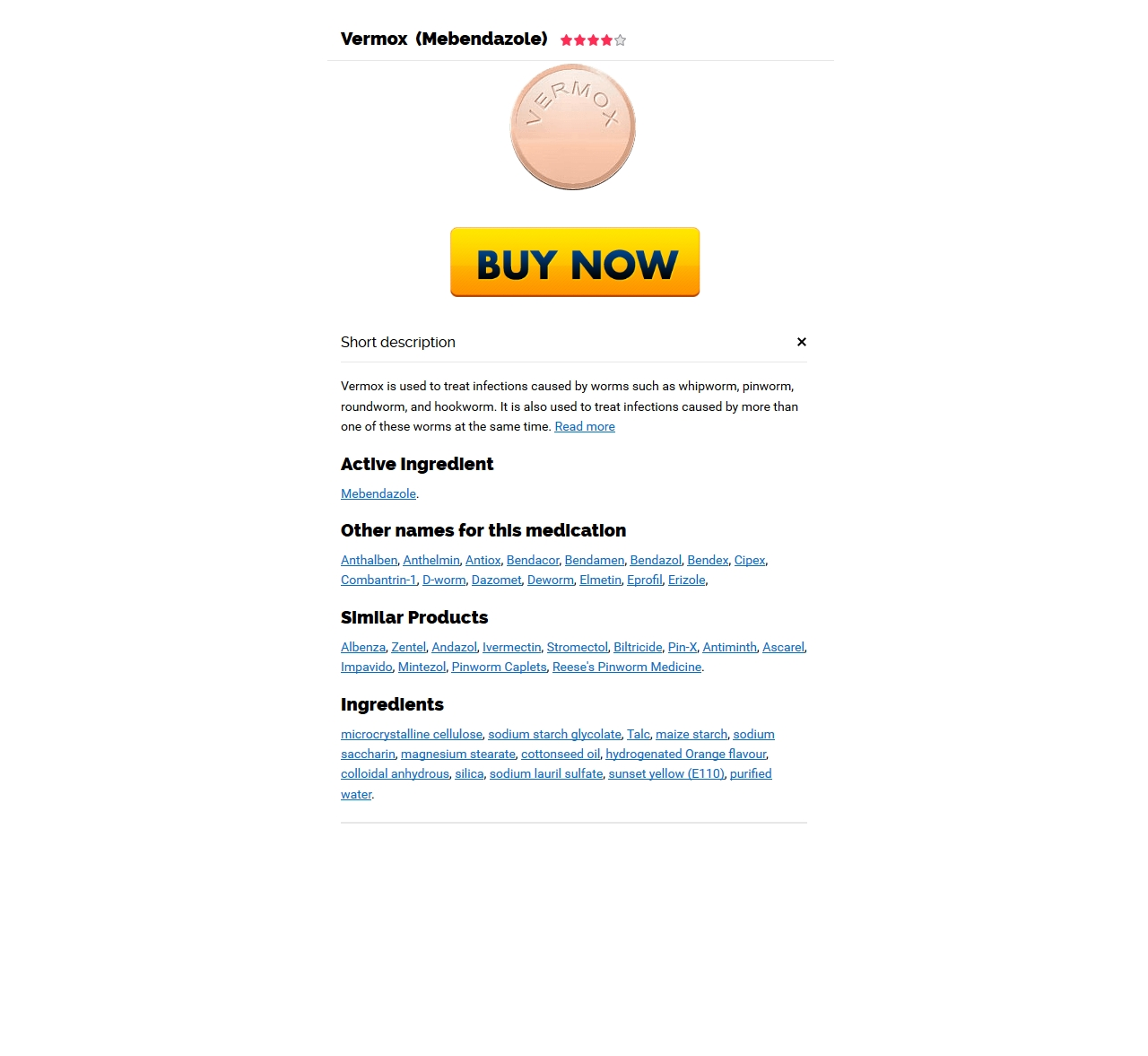Determine the bounding box coordinates for the element that should be clicked to follow this instruction: "Click on the image to purchase". The coordinates should be given as four float numbers between 0 and 1, in the format [left, top, right, bottom].

None